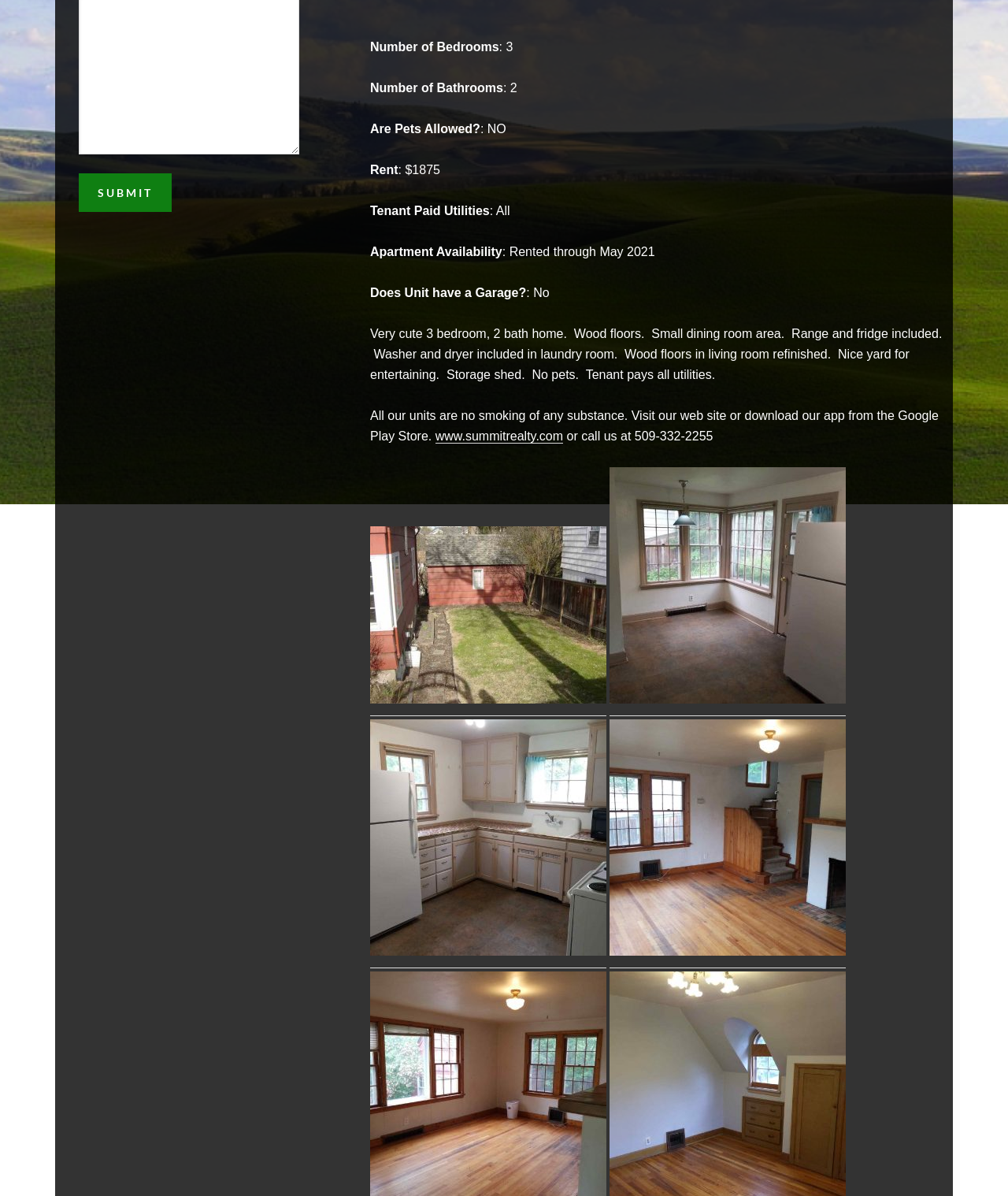Identify the bounding box coordinates for the UI element that matches this description: "www.summitrealty.com".

[0.432, 0.359, 0.559, 0.371]